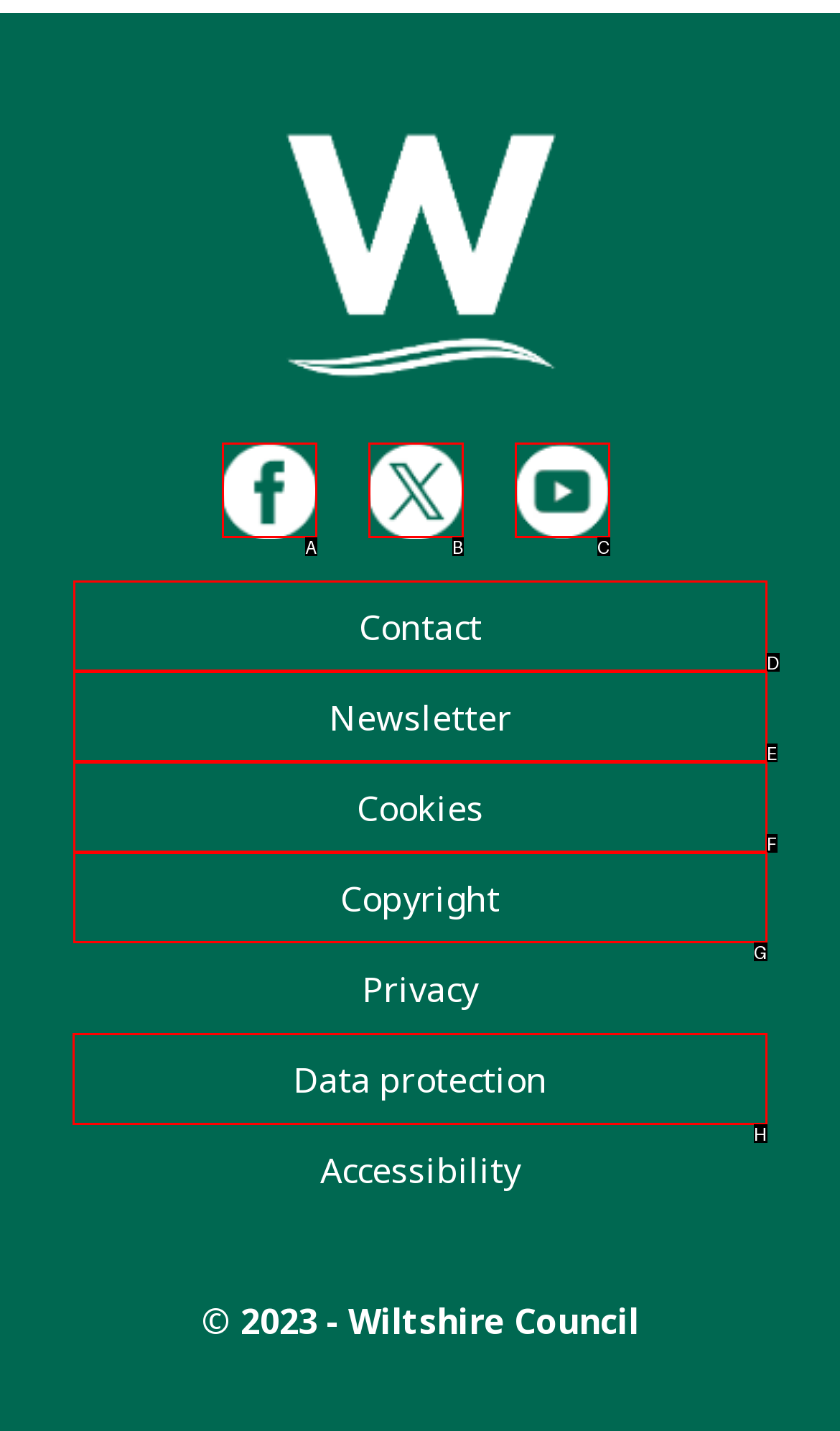From the given choices, which option should you click to complete this task: Read about Data protection? Answer with the letter of the correct option.

H